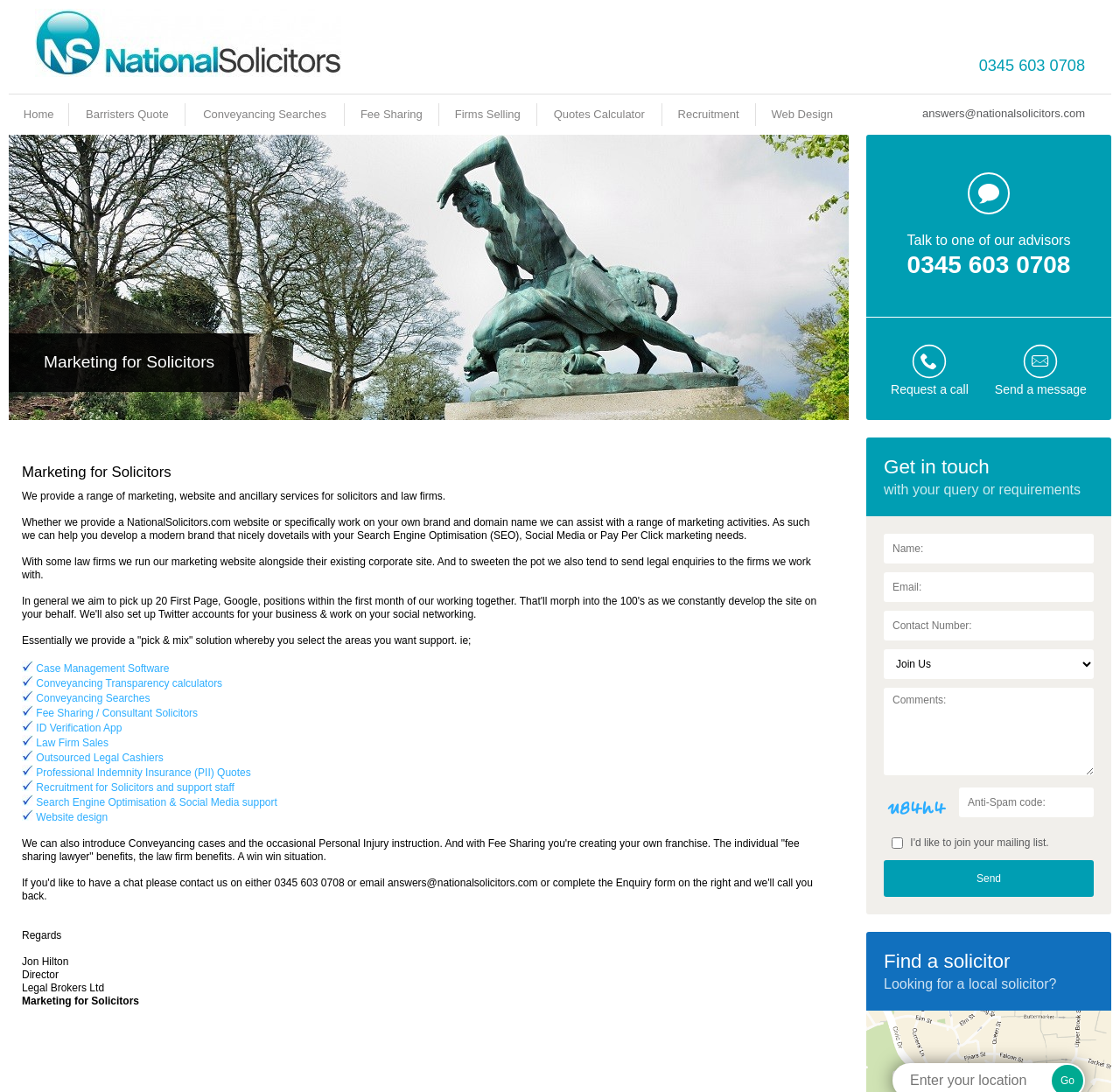Could you determine the bounding box coordinates of the clickable element to complete the instruction: "Send a message"? Provide the coordinates as four float numbers between 0 and 1, i.e., [left, top, right, bottom].

[0.888, 0.35, 0.97, 0.363]